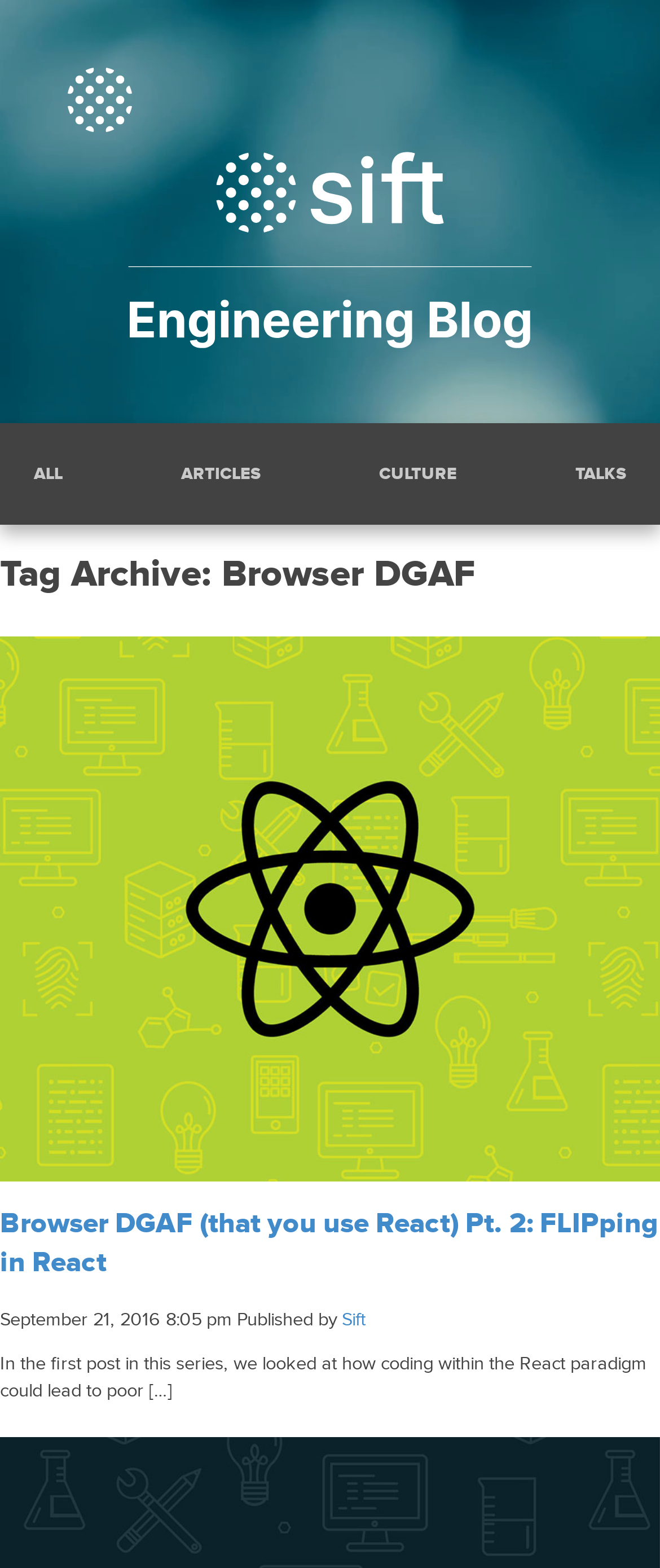Please specify the bounding box coordinates of the clickable section necessary to execute the following command: "visit Sift Engineering Blog Home".

[0.179, 0.086, 0.821, 0.231]